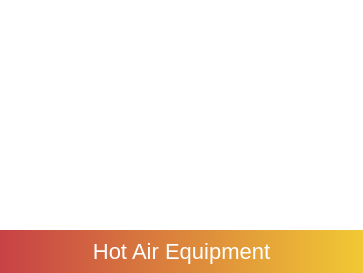Explain the image in detail, mentioning the main subjects and background elements.

The image displays the title "Hot Air Equipment," indicating its relevance to the uses of insulation bricks in various industrial applications. This category pertains to the diverse types of hot air equipment that utilize insulation materials to enhance efficiency, safety, and thermal resistance. Such equipment includes petrochemical heaters, hot air furnaces, and heat treatment systems, which play critical roles in industrial processes where precise temperature control and insulation from high heat are essential. The visual format suggests a clean and informative design aimed at highlighting the importance of insulation in maintaining operational integrity in high-temperature environments.